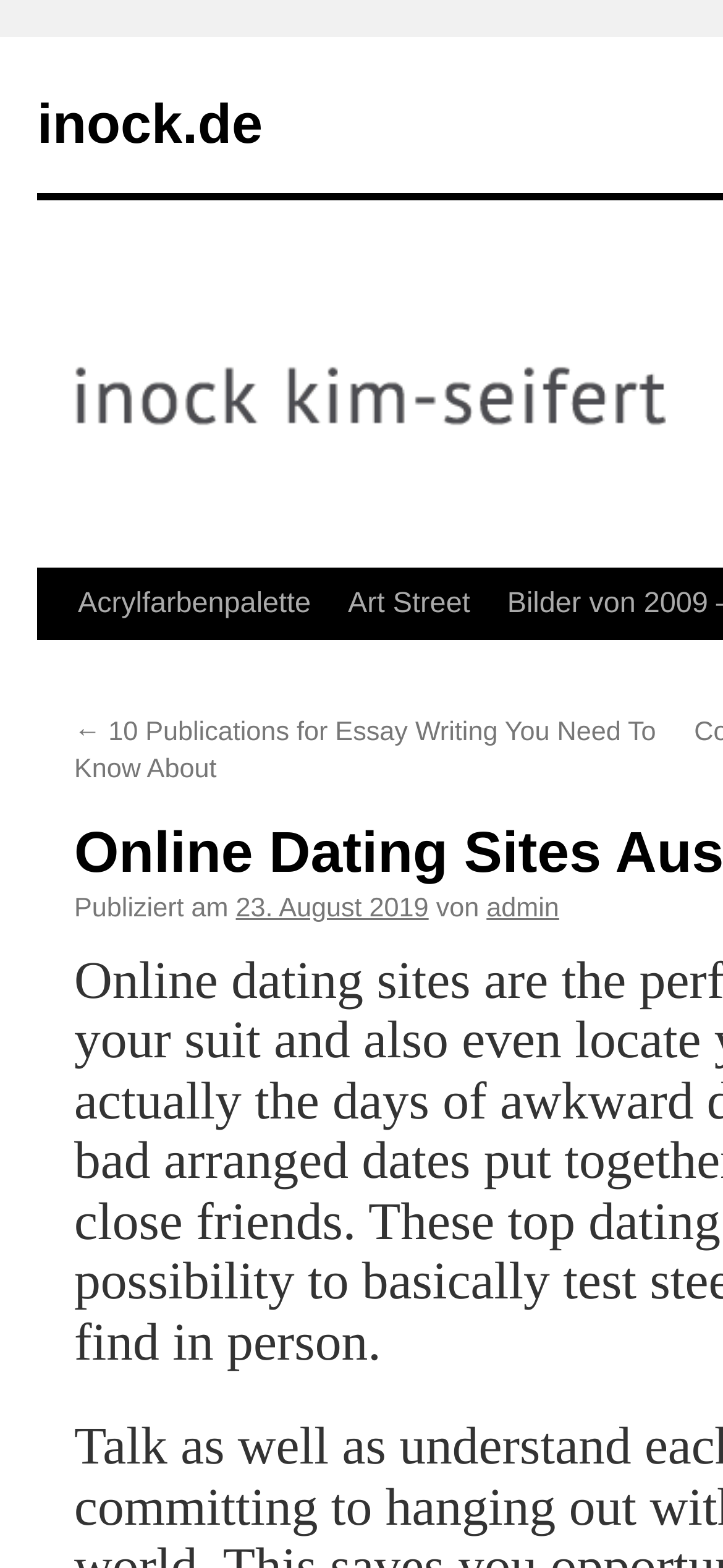Find the bounding box coordinates for the HTML element specified by: "Bilder von 2009 – 2015".

[0.594, 0.363, 0.988, 0.453]